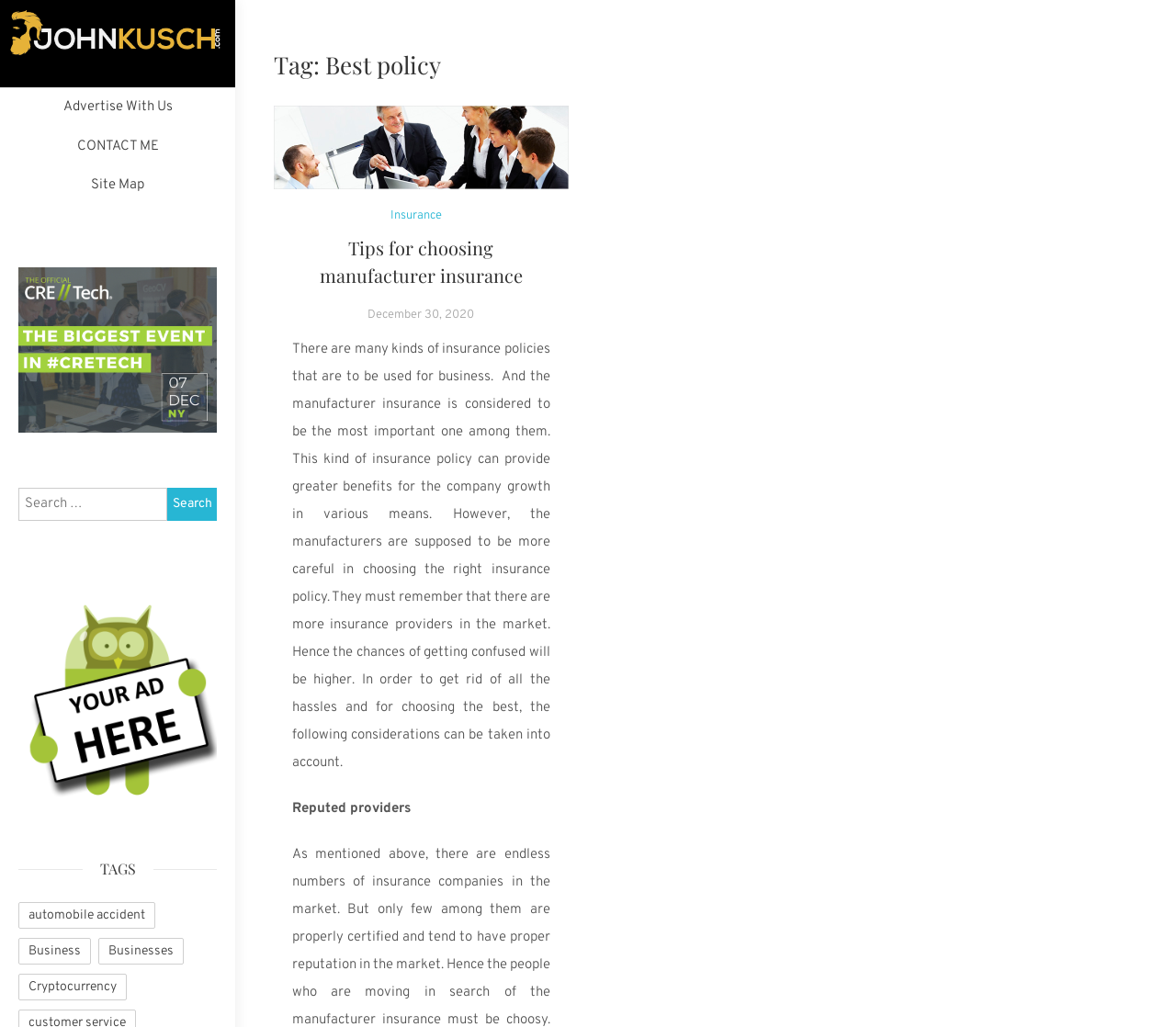Please identify the bounding box coordinates of the clickable area that will allow you to execute the instruction: "Visit Johnkusch homepage".

[0.008, 0.034, 0.192, 0.051]